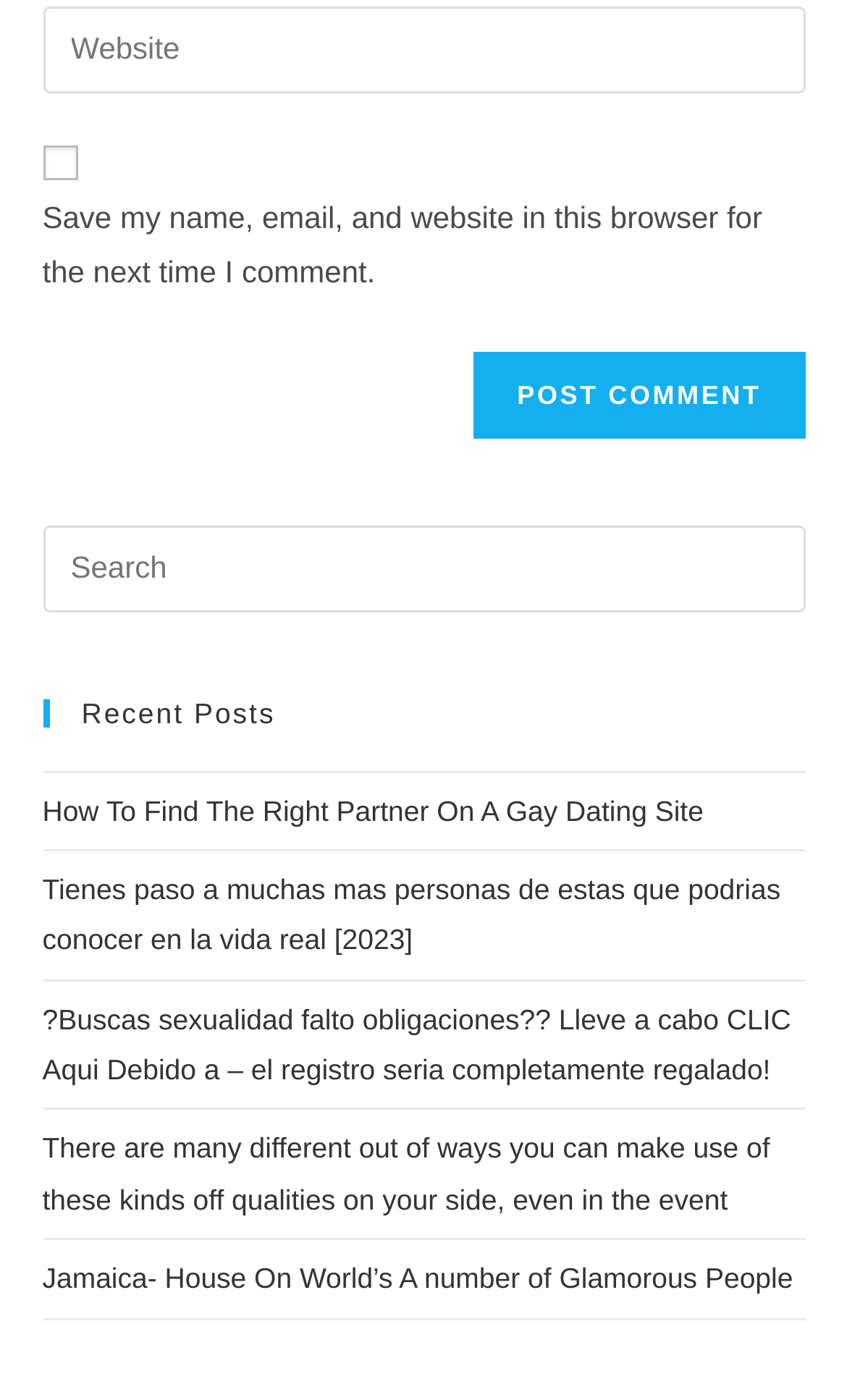What is the purpose of the search box?
Kindly offer a detailed explanation using the data available in the image.

The search box is located below the 'Recent Posts' section and has a description 'Search this website'. This suggests that the search box is used to search for content within the current website.